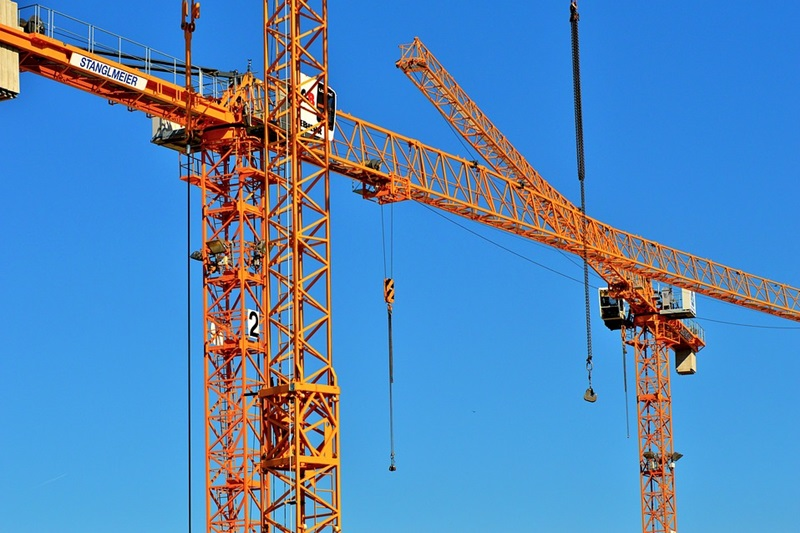Offer an in-depth description of the image.

The image showcases two towering construction cranes against a vibrant blue sky, with one crane prominently displaying the name "STANGLMEIER" on its side. The cranes, engineered for heavy lifting, are equipped with long, extending booms, showcasing their capability to move large materials at great heights. The crane on the left features a visible operator's cabin, indicating that it is actively in use, while the other crane's hook dangles ready for payloads. This striking image highlights the essential role of cranes in modern construction, particularly in managing unique challenges associated with moving heavy equipment and materials efficiently on job sites. The presence of clear skies enhances the visual appeal, suggesting an ideal working environment for construction activities.